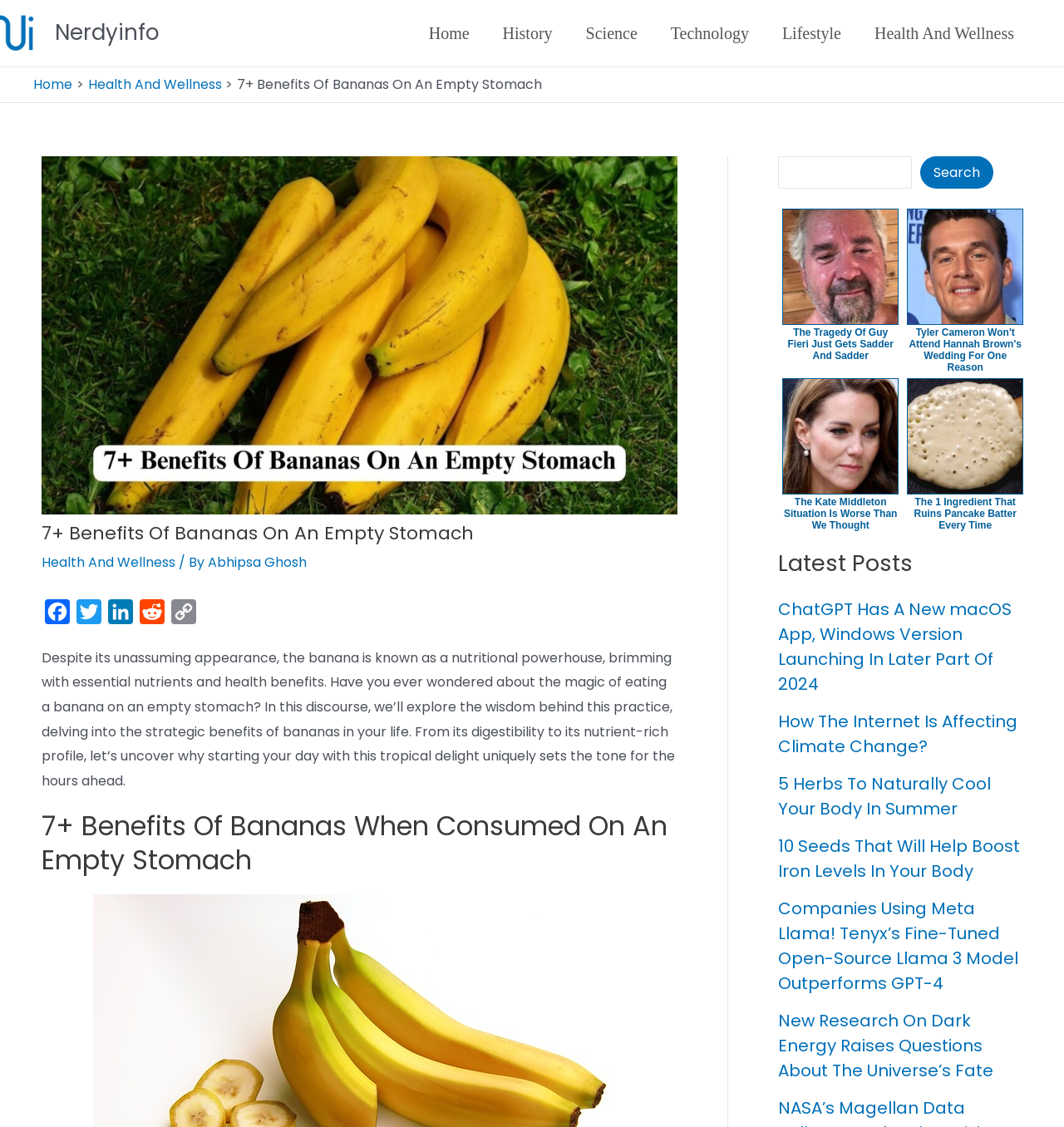Locate the bounding box coordinates of the segment that needs to be clicked to meet this instruction: "Search for a topic".

[0.731, 0.139, 0.857, 0.167]